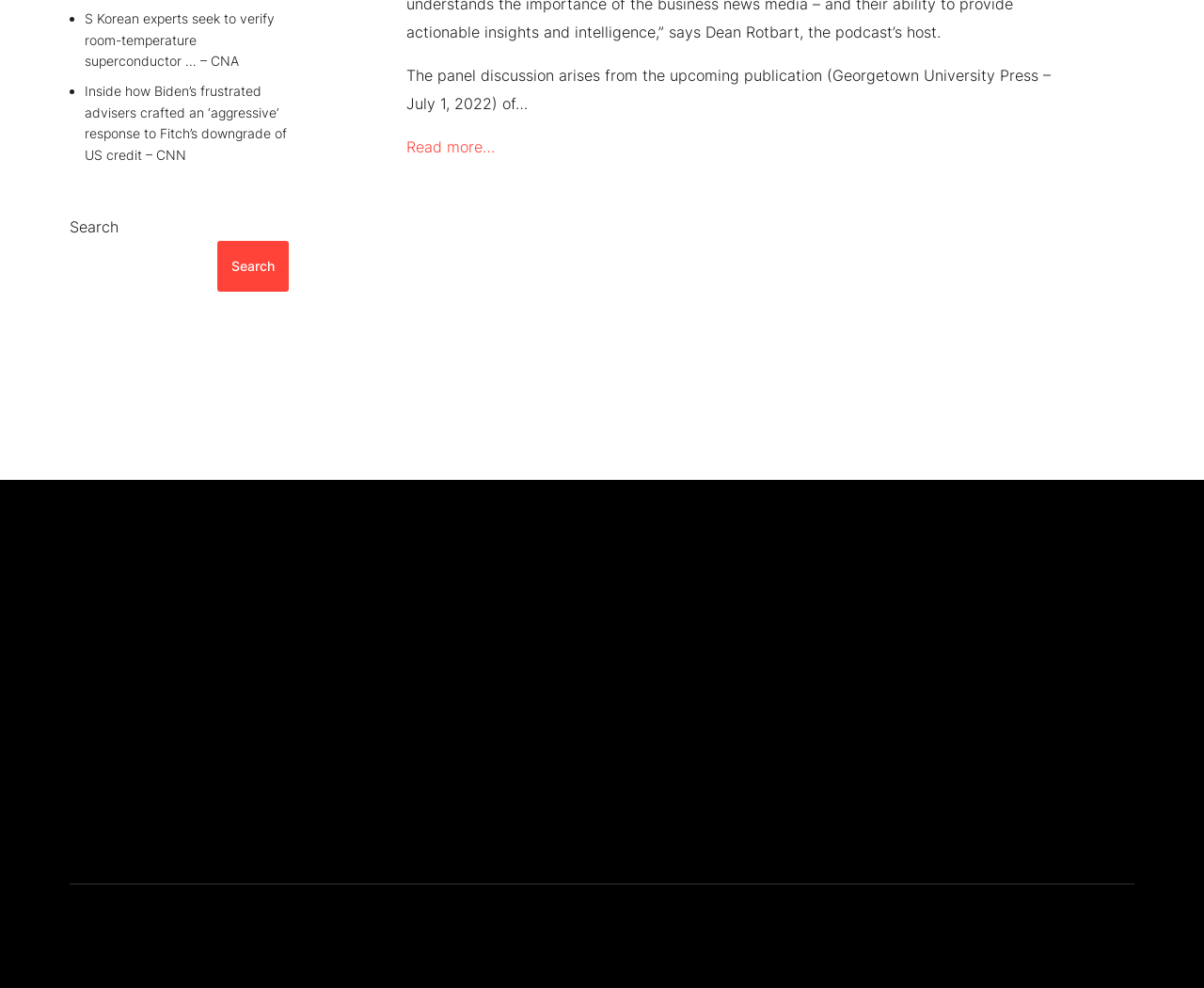Predict the bounding box coordinates for the UI element described as: "parent_node: Search name="s"". The coordinates should be four float numbers between 0 and 1, presented as [left, top, right, bottom].

[0.058, 0.244, 0.173, 0.295]